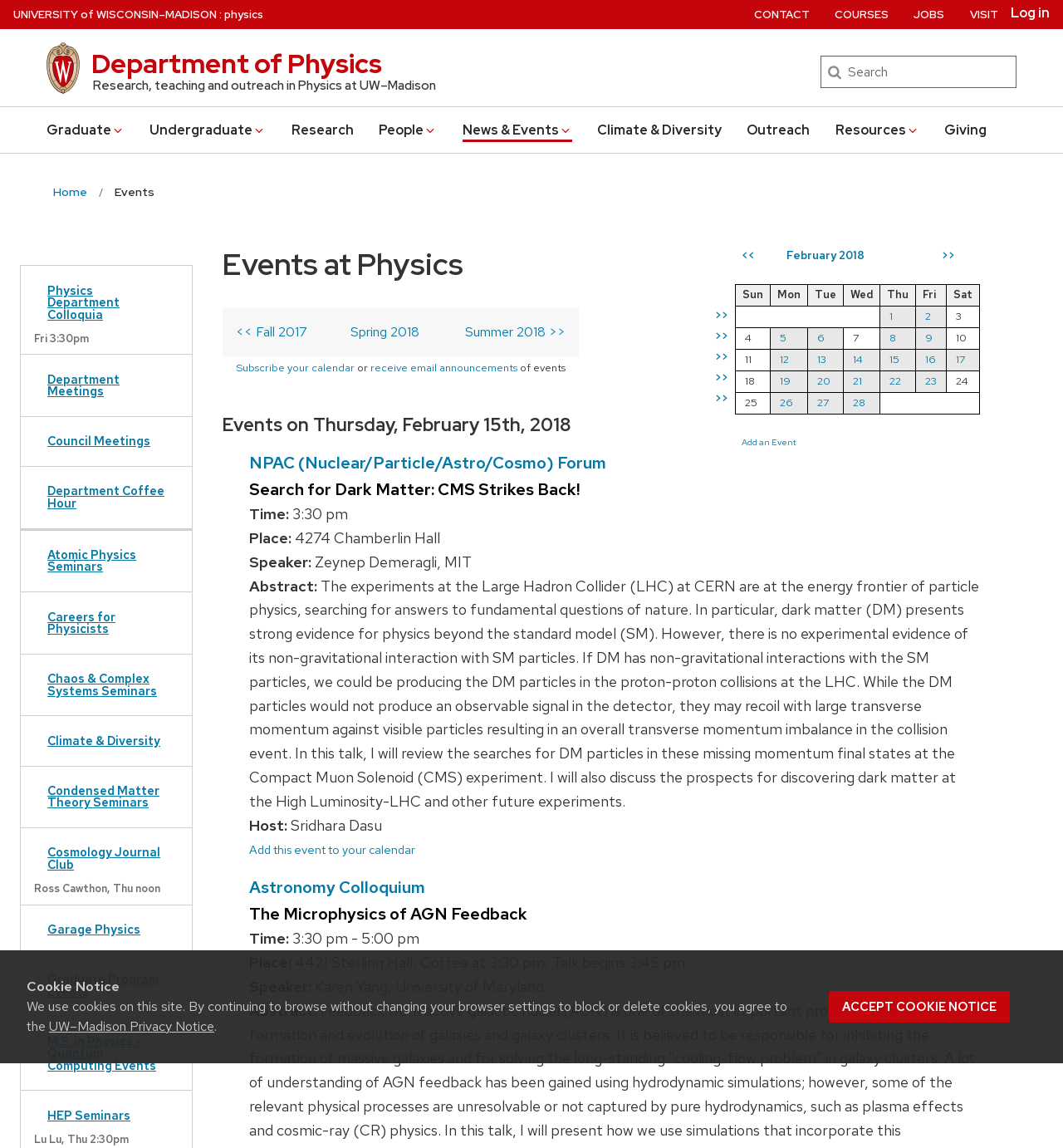Please locate the bounding box coordinates for the element that should be clicked to achieve the following instruction: "View Events on February 15, 2018". Ensure the coordinates are given as four float numbers between 0 and 1, i.e., [left, top, right, bottom].

[0.664, 0.214, 0.922, 0.248]